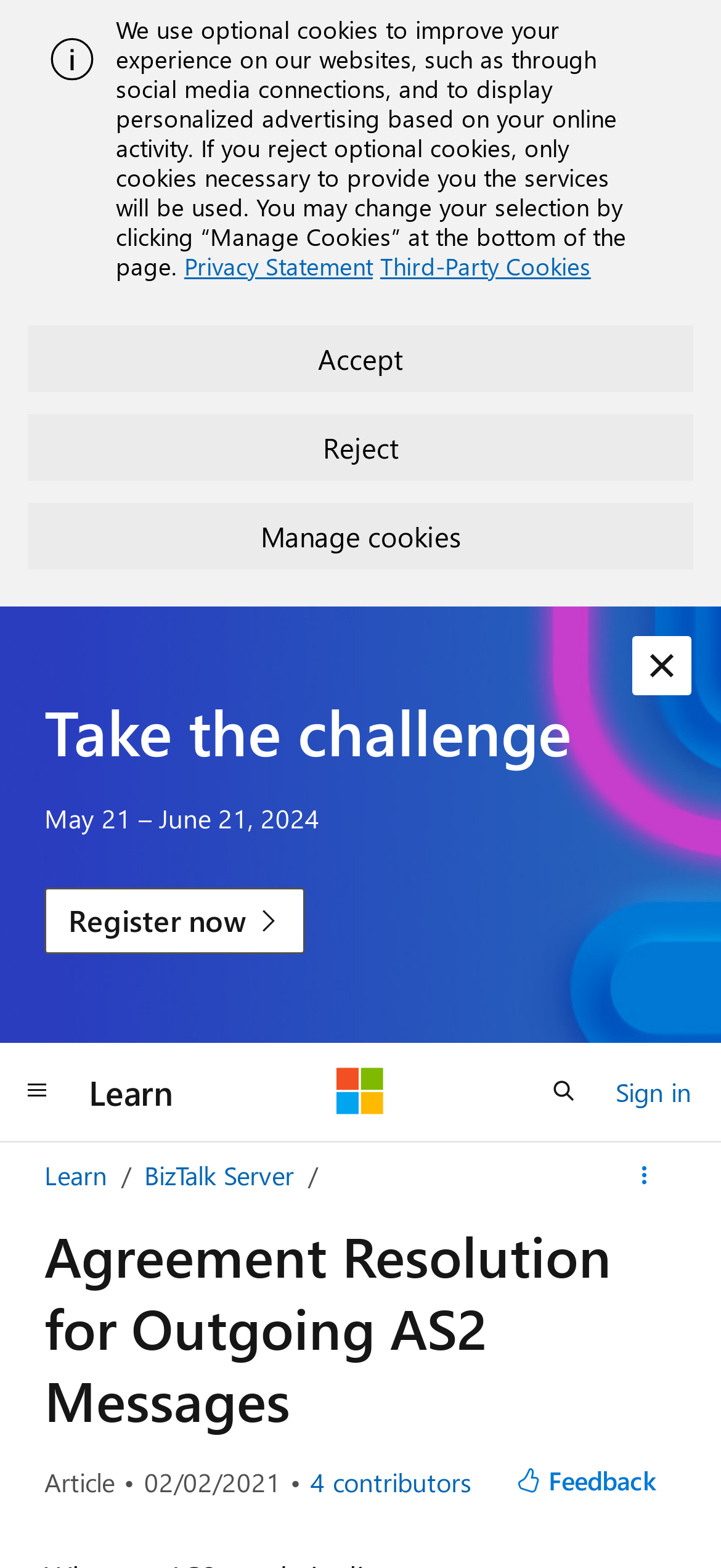Using a single word or phrase, answer the following question: 
How many contributors are listed for the article?

4 contributors